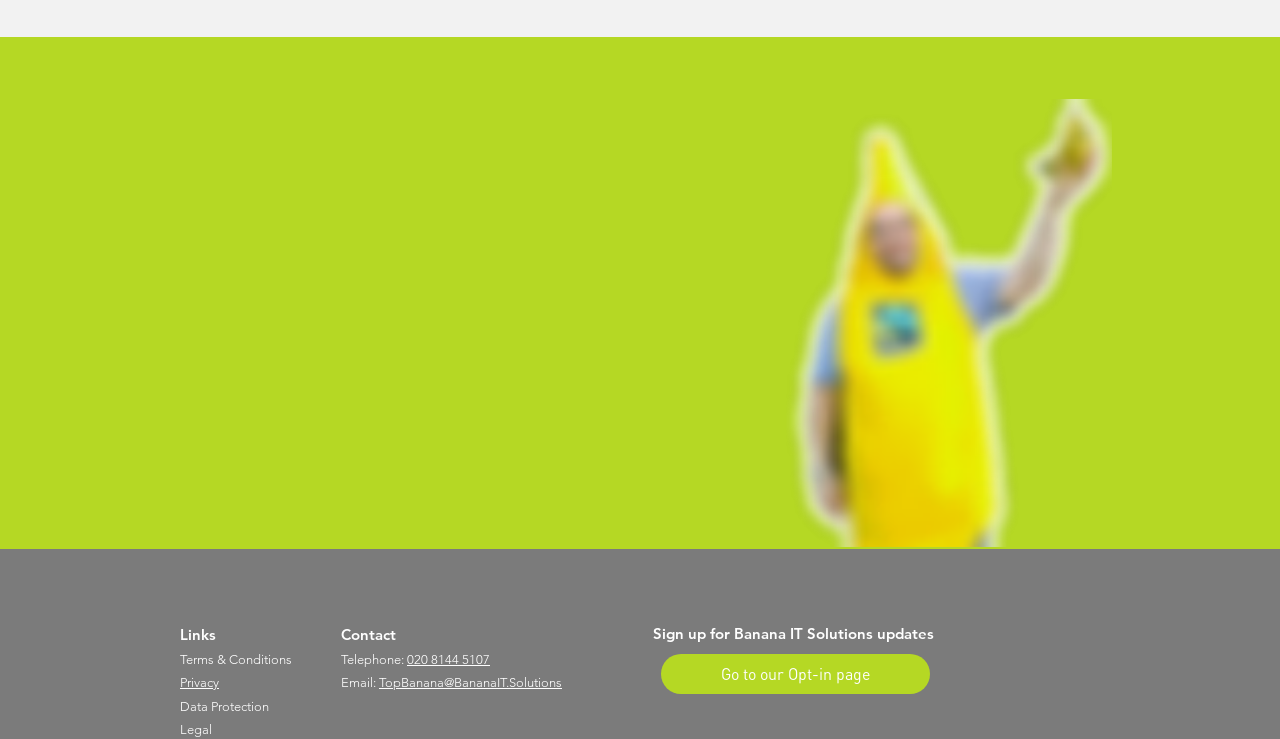Identify the bounding box coordinates of the region that needs to be clicked to carry out this instruction: "Visit Privacy page". Provide these coordinates as four float numbers ranging from 0 to 1, i.e., [left, top, right, bottom].

[0.141, 0.914, 0.171, 0.934]